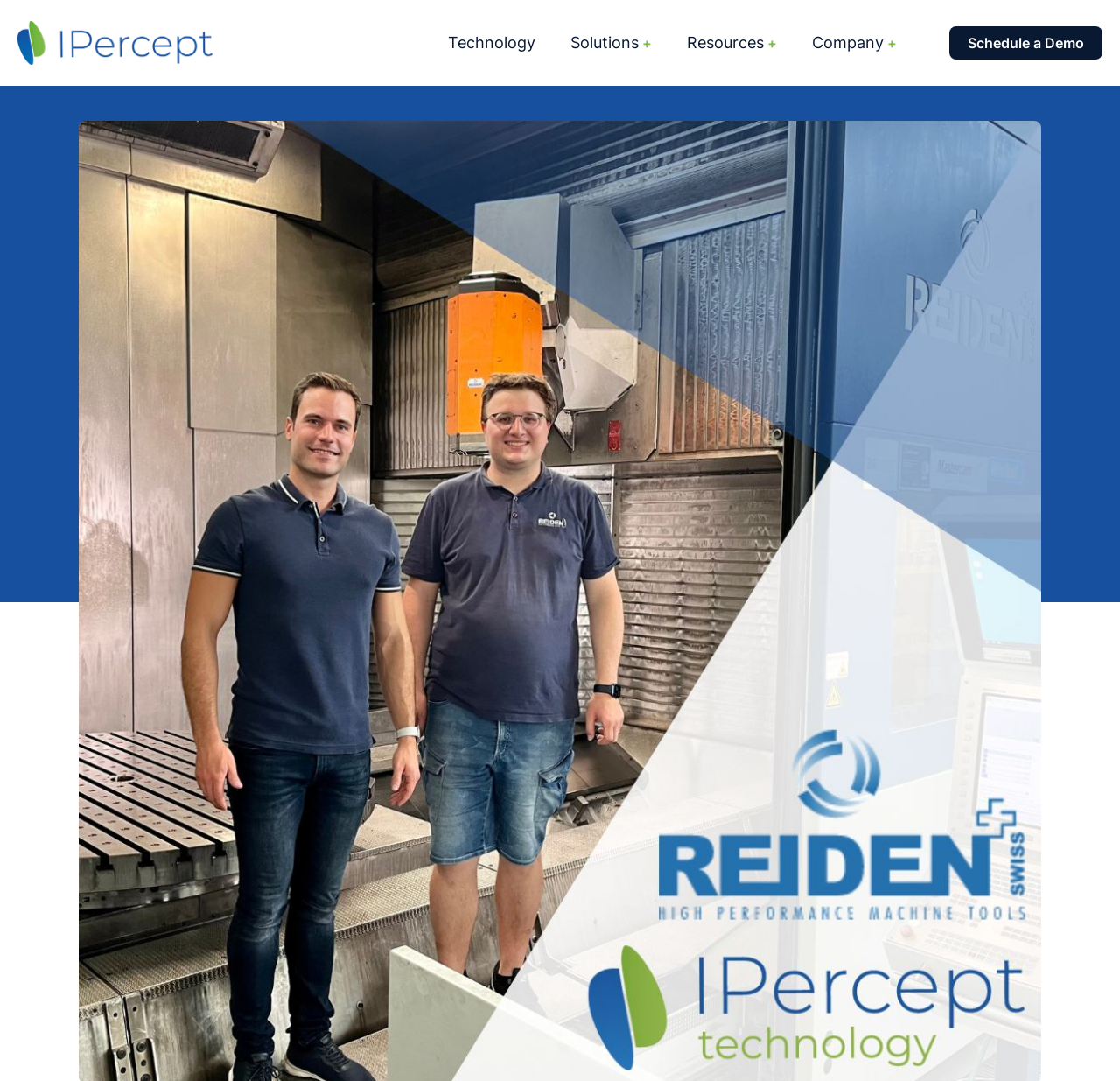Please find the bounding box coordinates of the section that needs to be clicked to achieve this instruction: "Go to Technology page".

[0.4, 0.0, 0.478, 0.079]